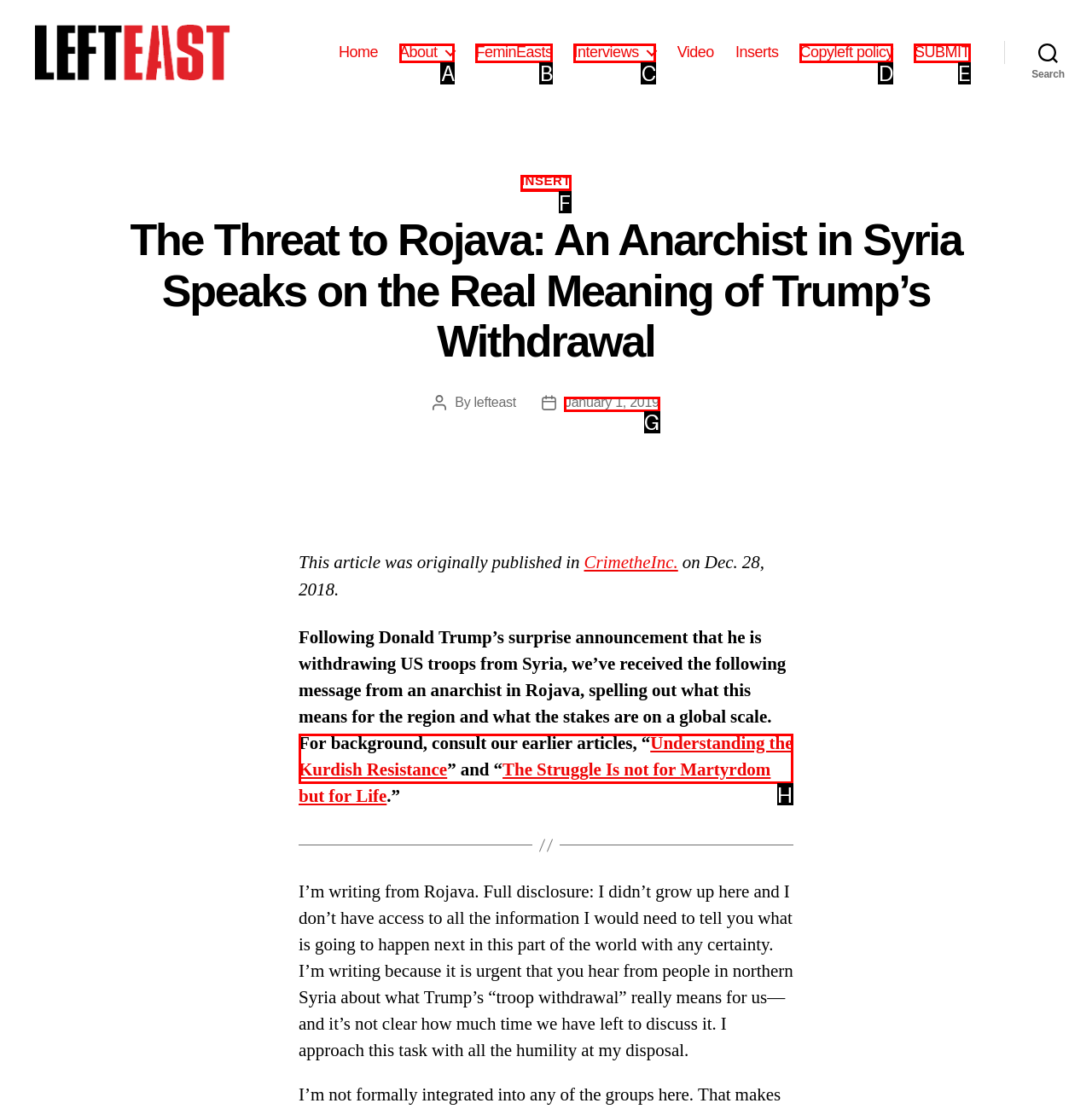Which UI element should you click on to achieve the following task: search for something? Provide the letter of the correct option.

None